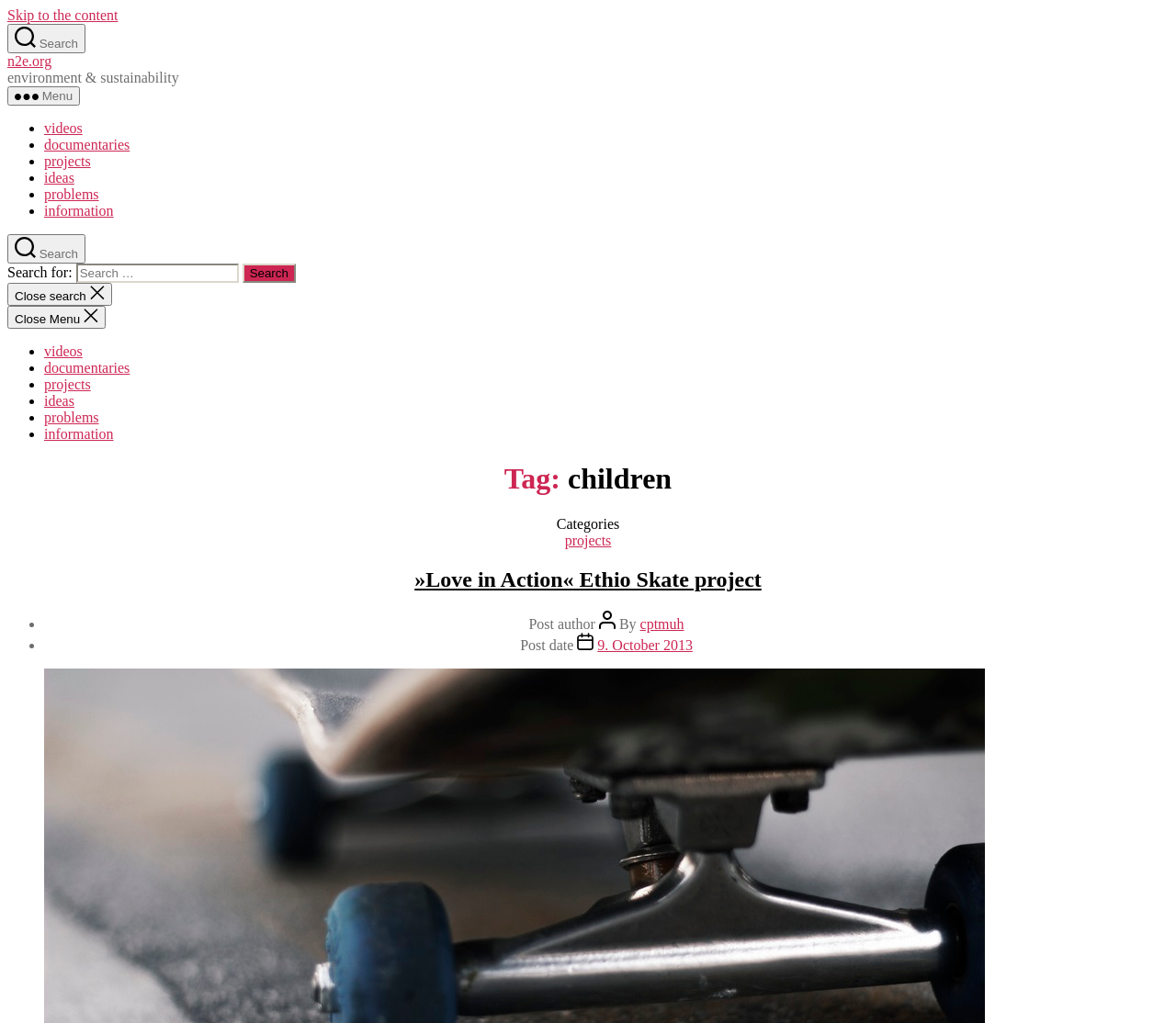From the webpage screenshot, identify the region described by Close Menu. Provide the bounding box coordinates as (top-left x, top-left y, bottom-right x, bottom-right y), with each value being a floating point number between 0 and 1.

[0.006, 0.299, 0.09, 0.321]